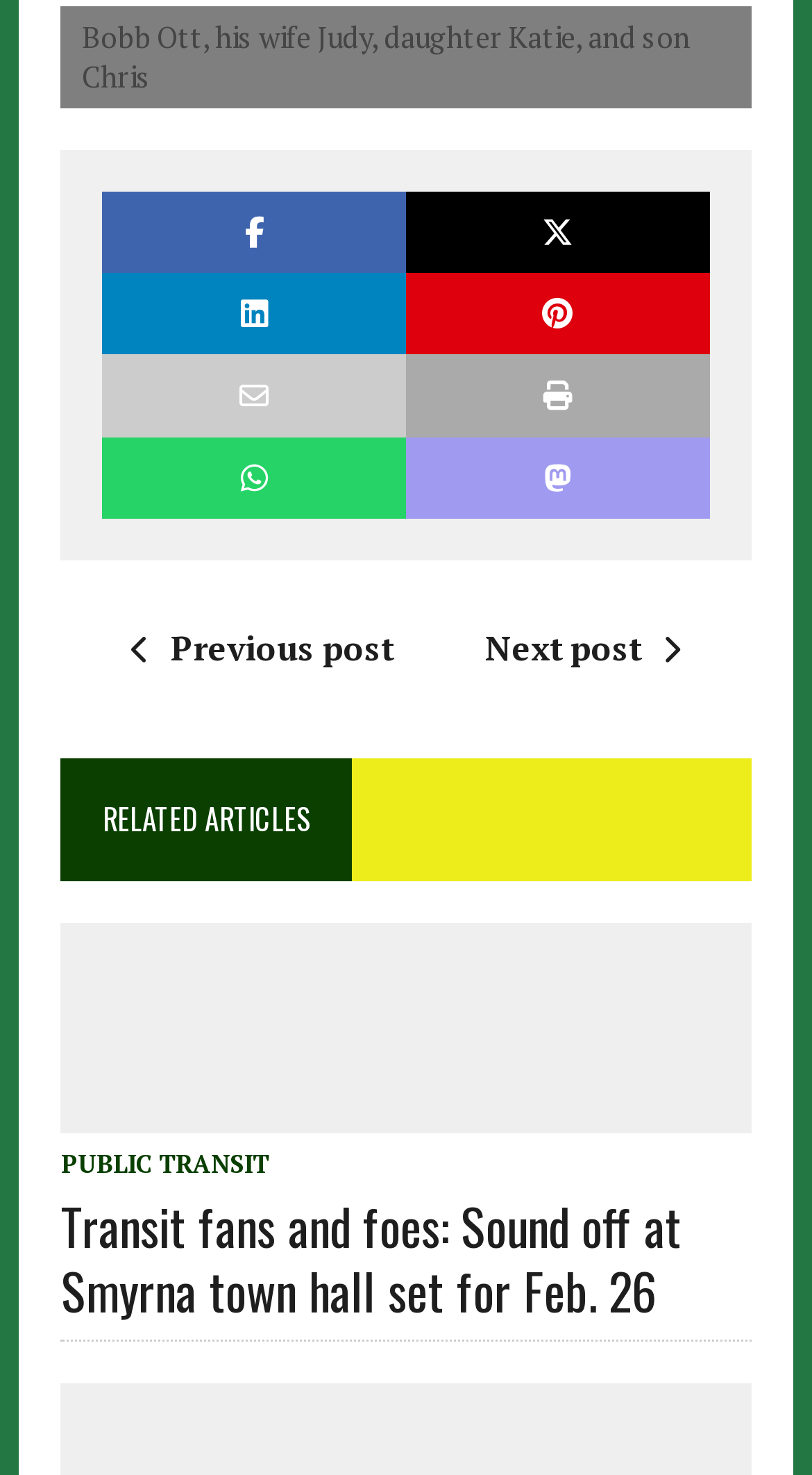Identify the bounding box coordinates of the section to be clicked to complete the task described by the following instruction: "Go to next post". The coordinates should be four float numbers between 0 and 1, formatted as [left, top, right, bottom].

[0.597, 0.423, 0.864, 0.454]